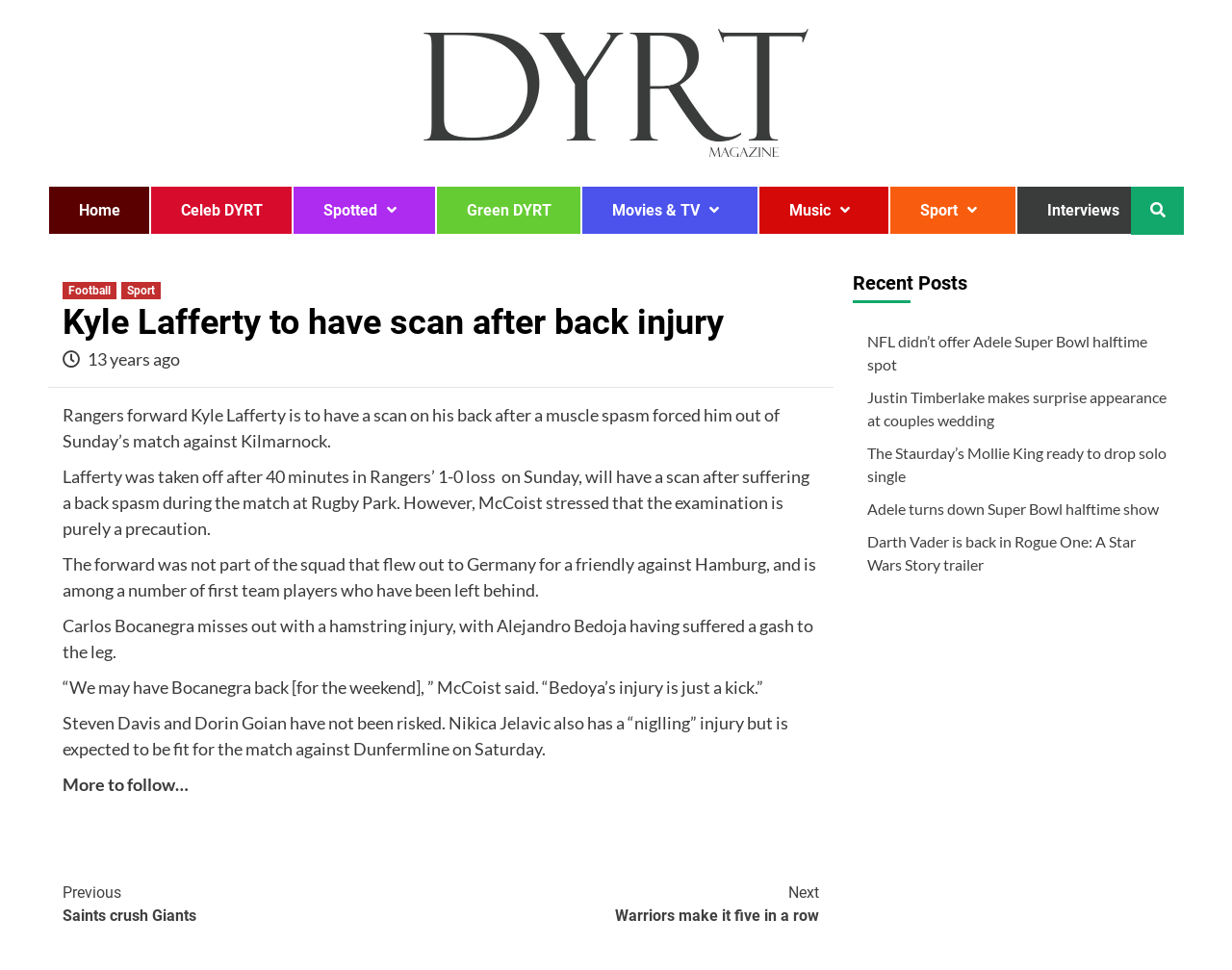Please identify the coordinates of the bounding box that should be clicked to fulfill this instruction: "Click on the 'NFL didn’t offer Adele Super Bowl halftime spot' link".

[0.704, 0.34, 0.949, 0.397]